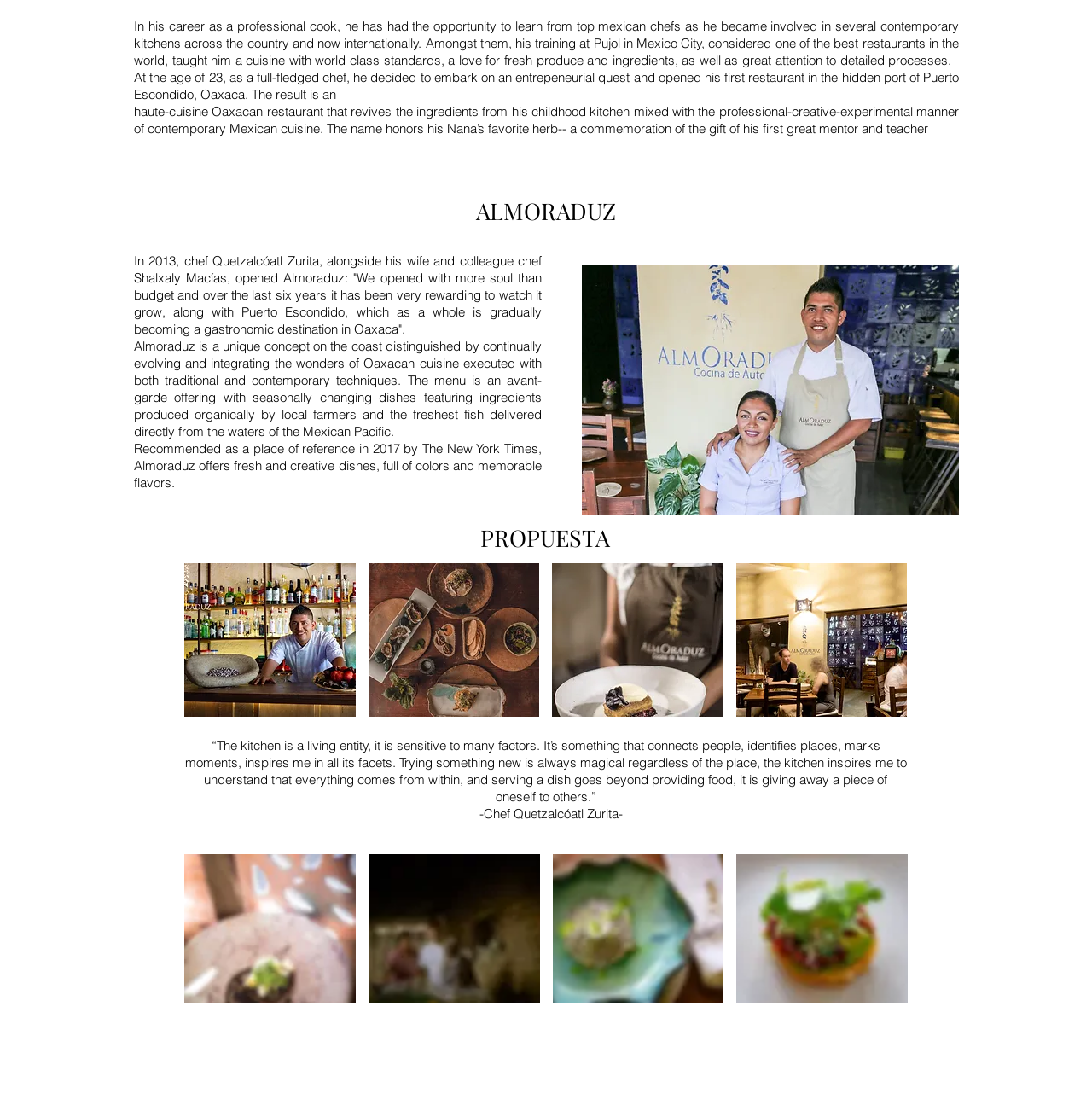What is the name of the chef?
Provide an in-depth and detailed answer to the question.

The name of the chef is Quetzalcóatl Zurita, which is mentioned in the text 'In 2013, chef Quetzalcóatl Zurita, alongside his wife and colleague chef Shalxaly Macías, opened Almoraduz...' and also in the quote '“The kitchen is a living entity, it is sensitive to many factors. It’s something that connects people, identifies places, marks moments, inspires me in all its facets. Trying something new is always magical regardless of the place, the kitchen inspires me to understand that everything comes from within, and serving a dish goes beyond providing food, it is giving away a piece of oneself to others.”'.